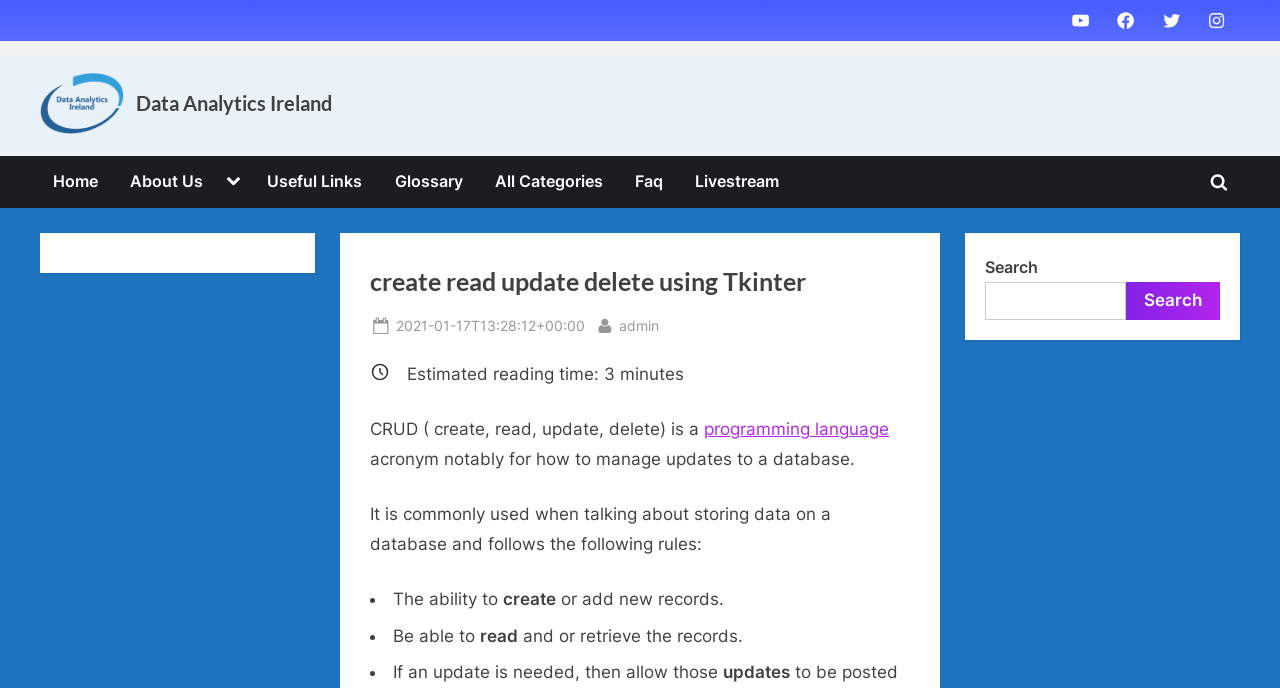Offer an in-depth caption of the entire webpage.

This webpage is about creating, reading, updating, and deleting data using Tkinter on an SQLite database. At the top left corner, there is a navigation section with social links to YouTube, Facebook, Twitter, and Instagram. Next to it is a link to "Data Analytics Ireland" with an accompanying image. 

Below the social links, there is a primary menu with links to "Home", "About Us", and other sub-menus. On the right side of the primary menu, there is a search form that can be toggled. 

The main content of the webpage is divided into two sections. The left section has a heading "create read update delete using Tkinter" and provides information about the topic, including the estimated reading time. The right section appears to be a complementary section with a search box and a button.

The main content section explains what CRUD (Create, Read, Update, Delete) is, which is an acronym for managing updates to a database. It lists the rules of CRUD, including the ability to create or add new records, read or retrieve records, update records, and delete records. Each rule is marked with a bullet point.